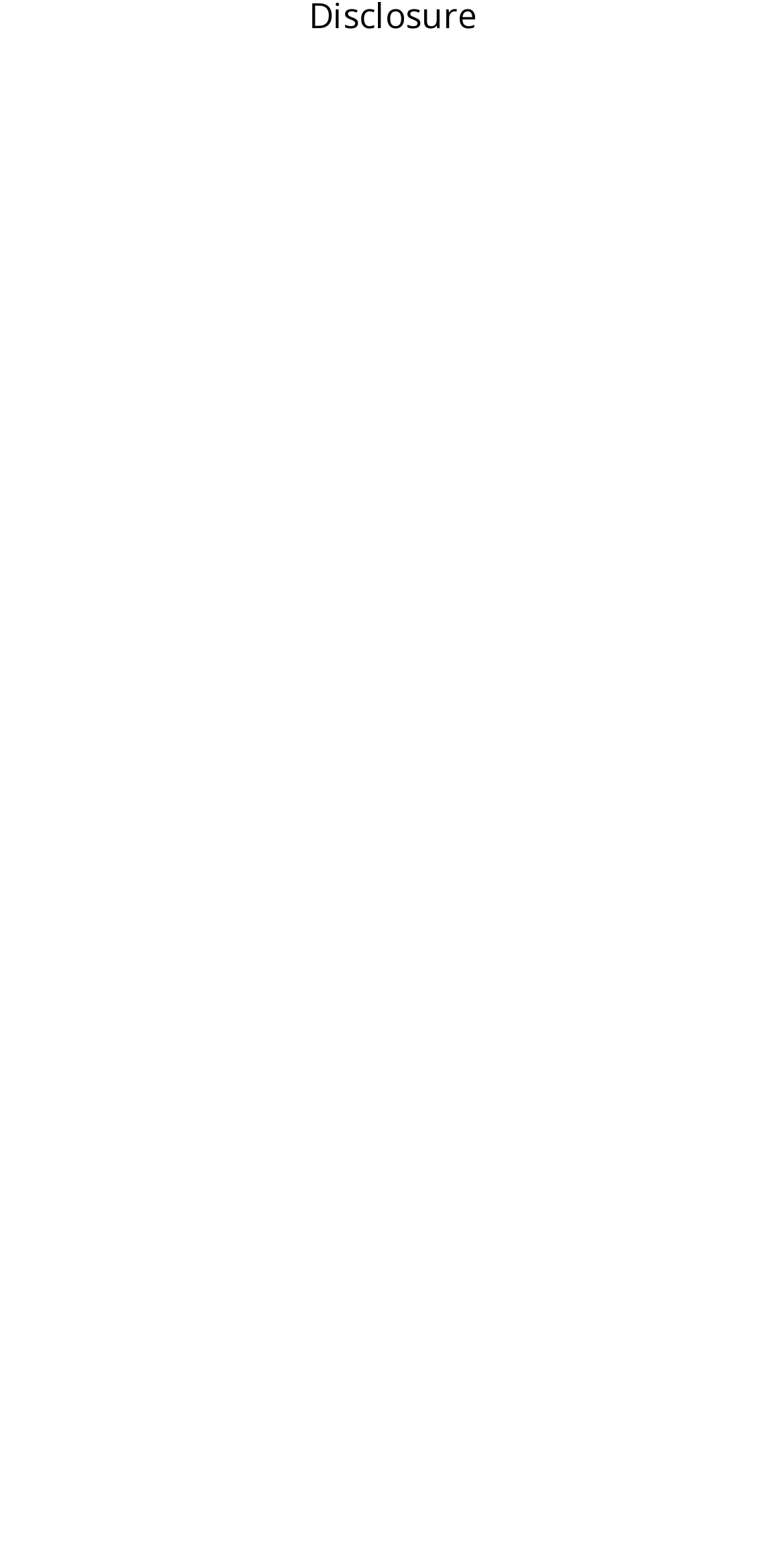Are there any non-sports related cards available?
Please provide a detailed answer to the question.

The link 'MovieCardsForSale.com' indicates that the website also sells movie-related cards, which are not sports-related. This suggests that the website may offer a broader range of collectible cards beyond just sports.